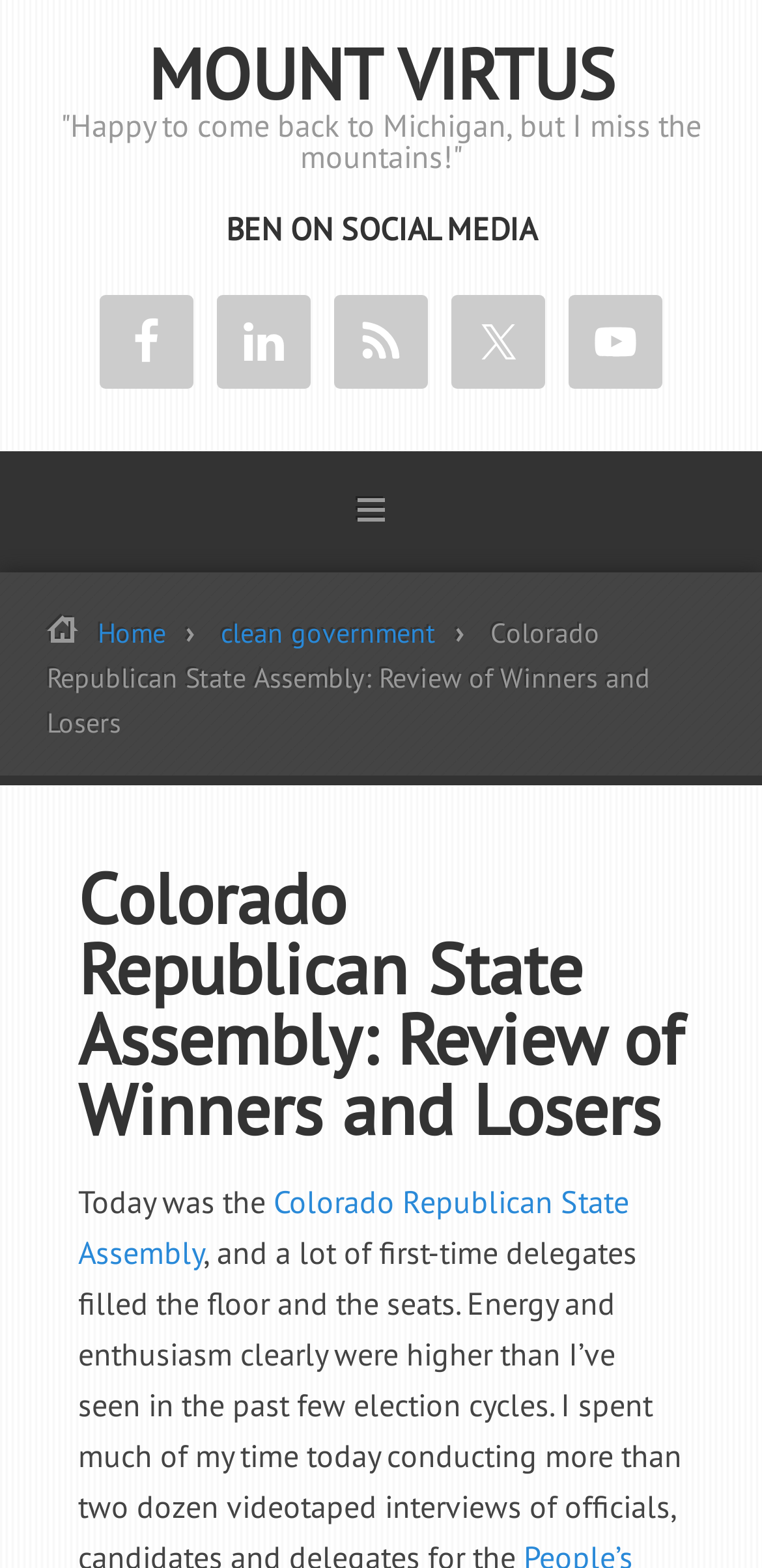Observe the image and answer the following question in detail: What is the main navigation section title?

I found the navigation section with the title 'Main' which contains links to other parts of the website.